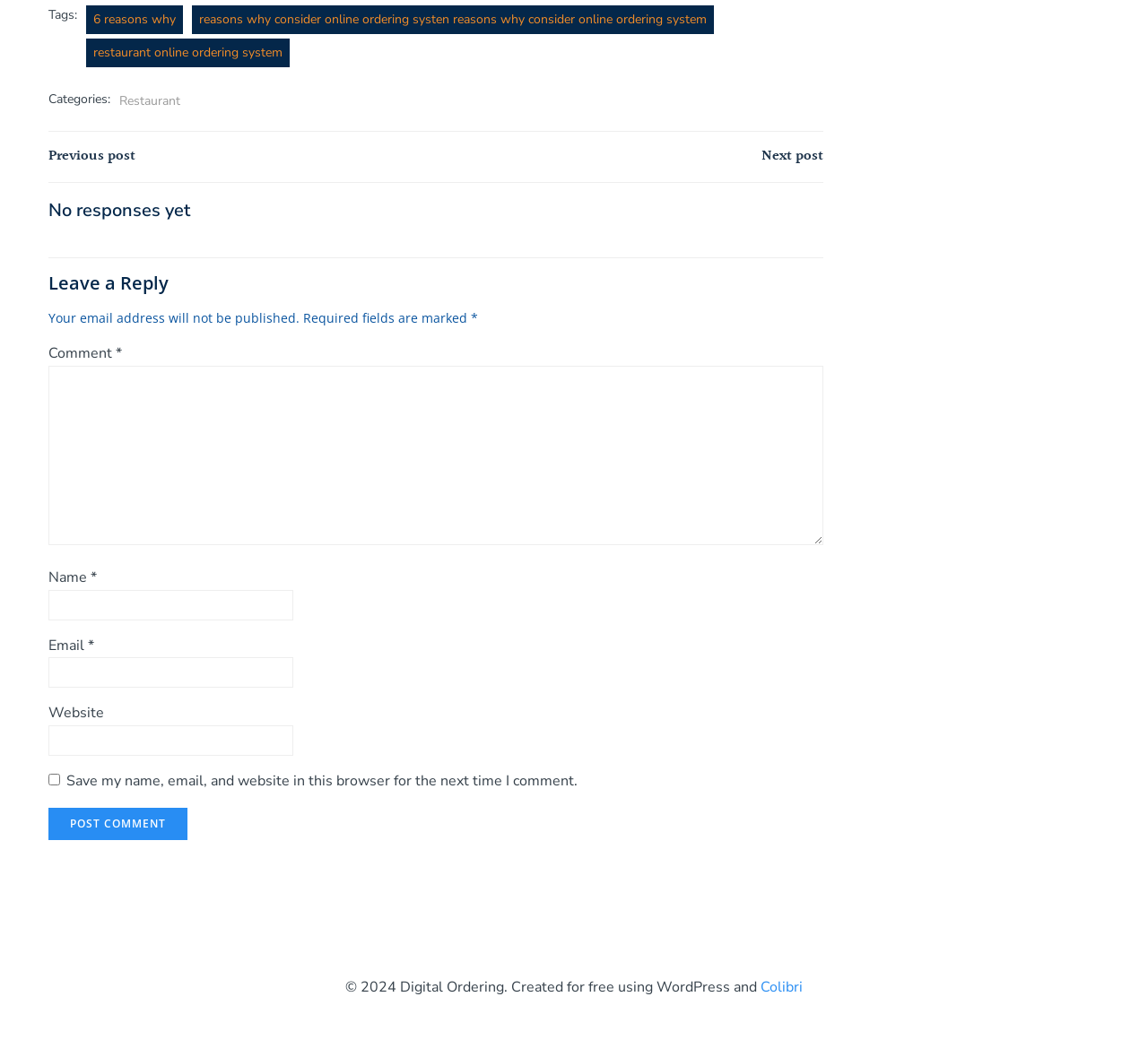Identify the bounding box coordinates of the part that should be clicked to carry out this instruction: "Click the 'Post Comment' button".

[0.042, 0.776, 0.163, 0.807]